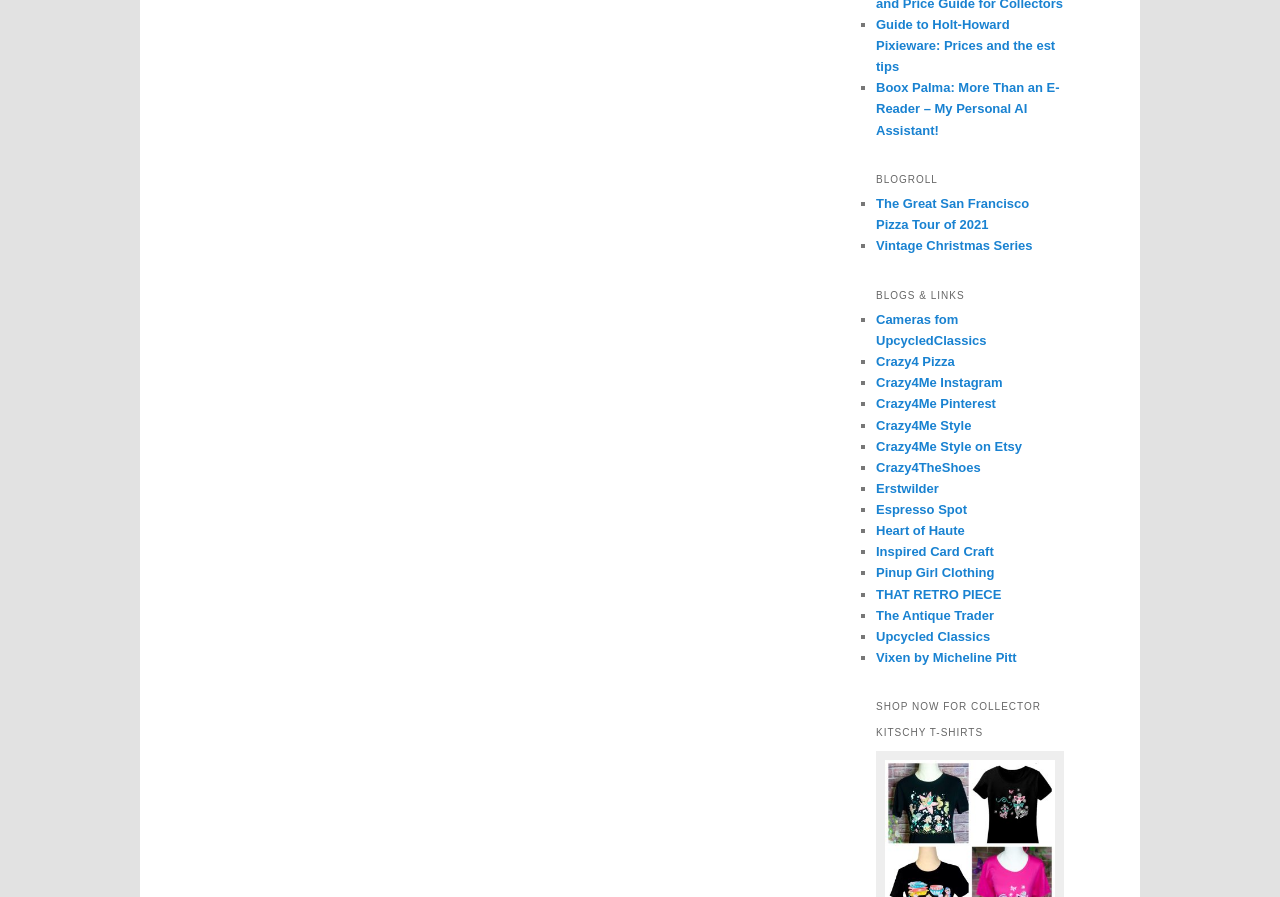Look at the image and give a detailed response to the following question: What type of content is featured in the 'SHOP NOW' section?

The 'SHOP NOW FOR COLLECTOR KITSCHY T-SHIRTS' section suggests that it features collector kitschy t-shirts, which are a type of clothing item.